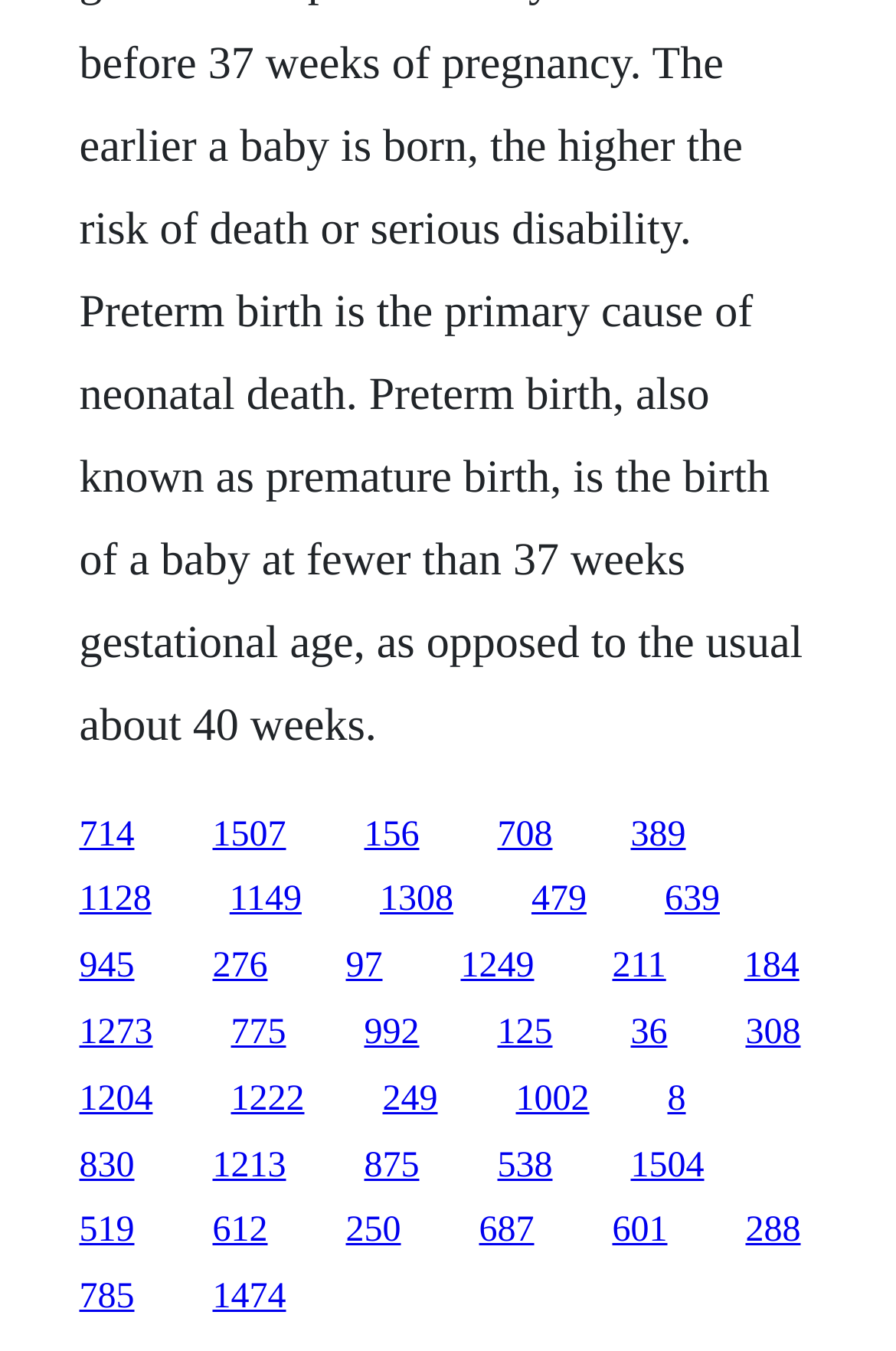How many links are in the top half of the webpage?
Provide a concise answer using a single word or phrase based on the image.

15